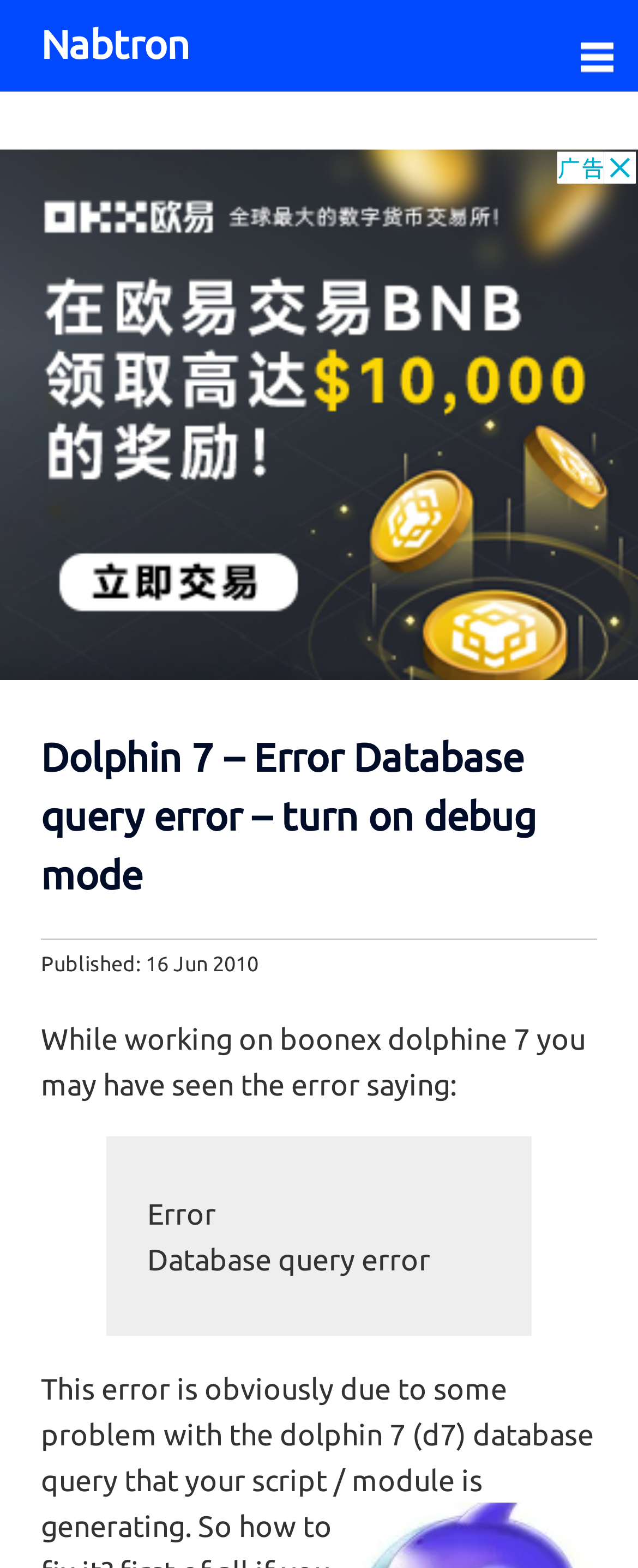What is the main title displayed on this webpage?

Dolphin 7 – Error Database query error – turn on debug mode